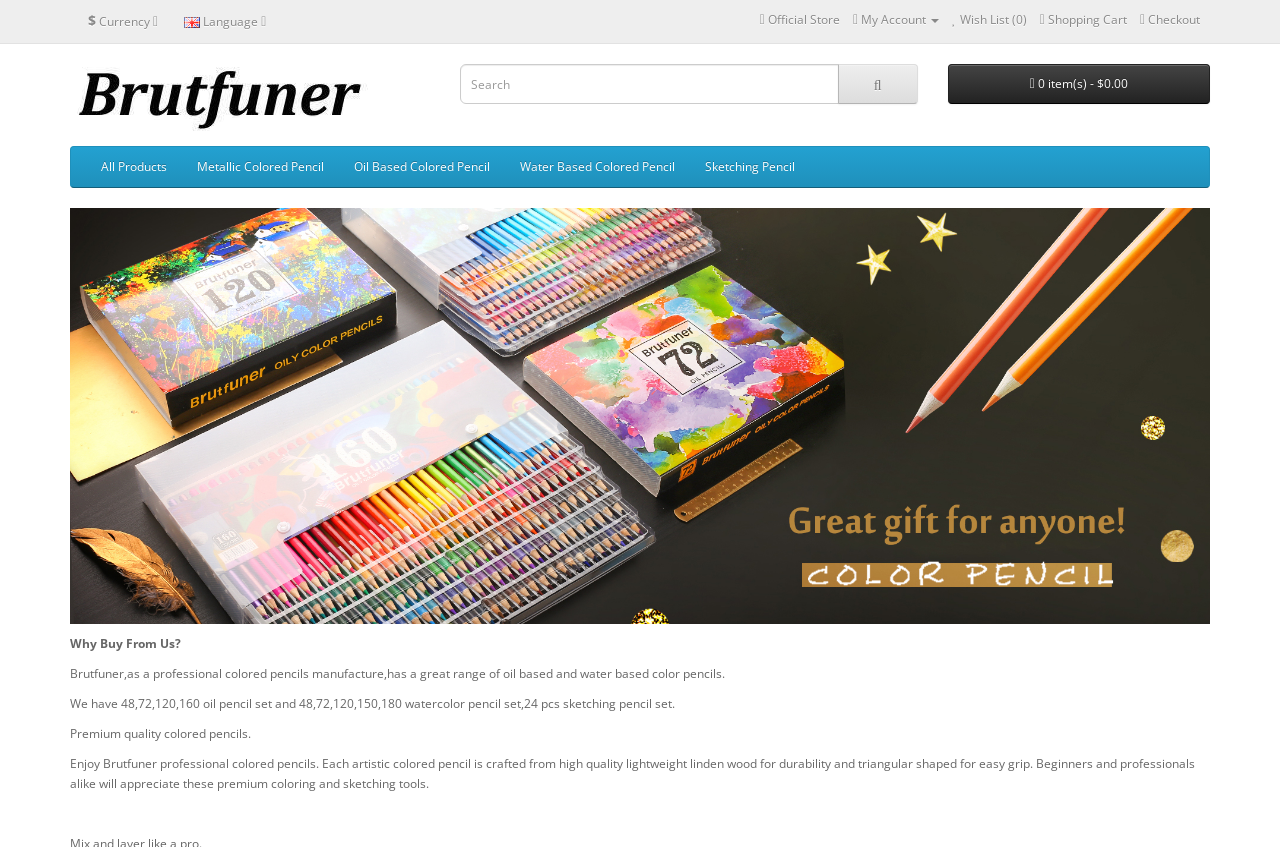Identify the bounding box coordinates of the region that should be clicked to execute the following instruction: "Search for products".

[0.359, 0.076, 0.655, 0.123]